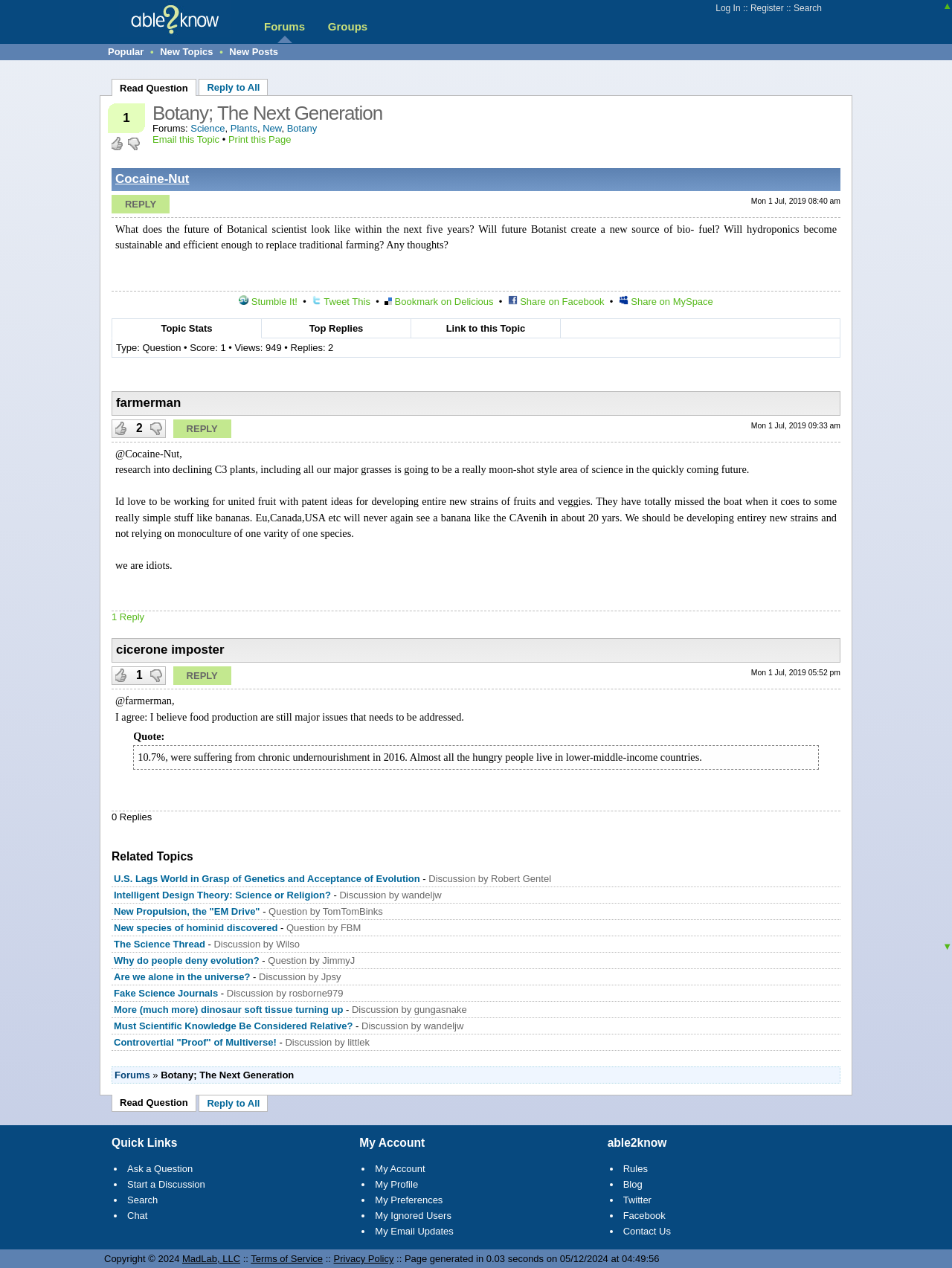Locate the bounding box coordinates of the area you need to click to fulfill this instruction: 'Search for topics'. The coordinates must be in the form of four float numbers ranging from 0 to 1: [left, top, right, bottom].

[0.834, 0.002, 0.863, 0.011]